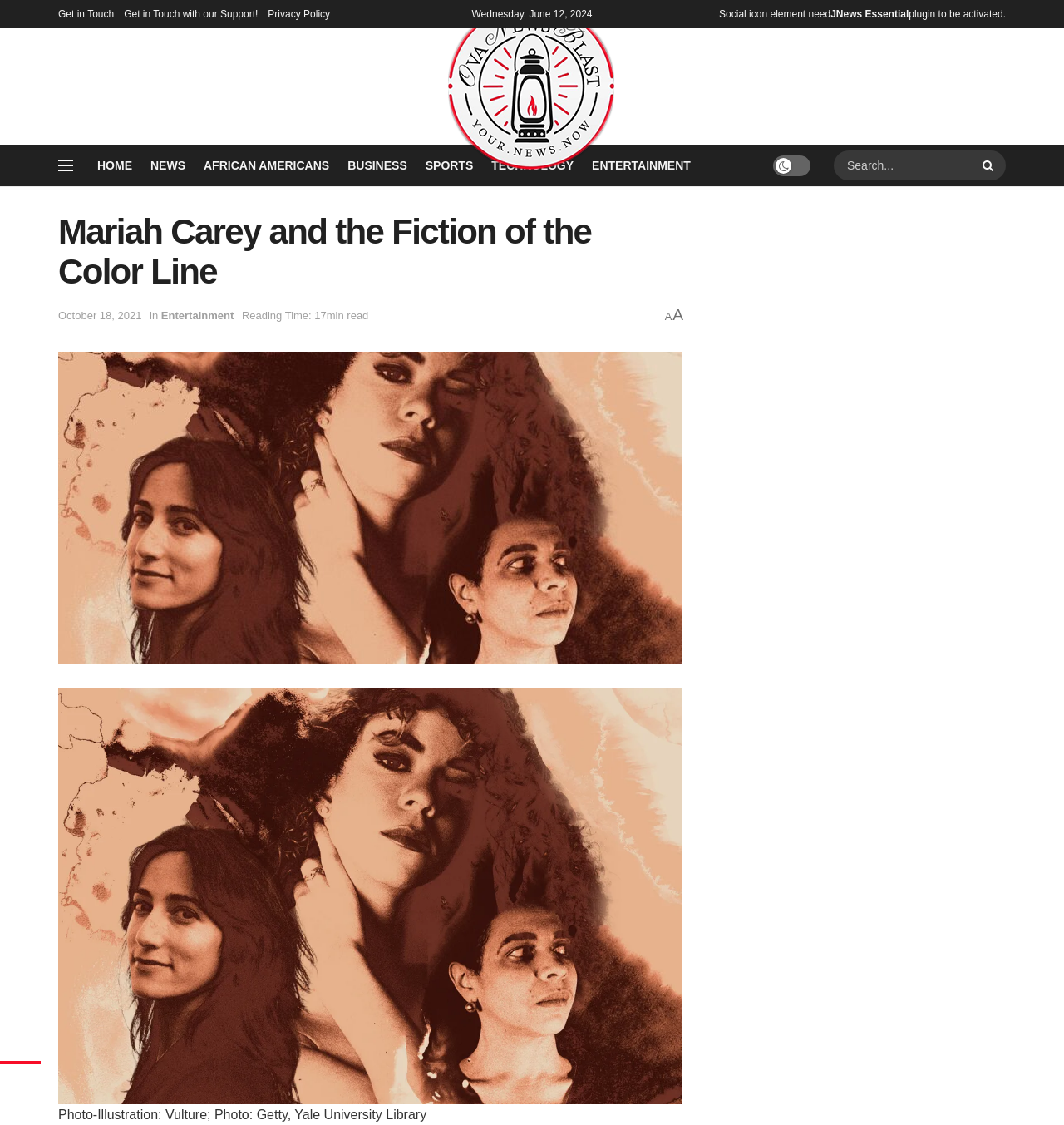Reply to the question below using a single word or brief phrase:
What is the purpose of the textbox at the top right corner?

Search